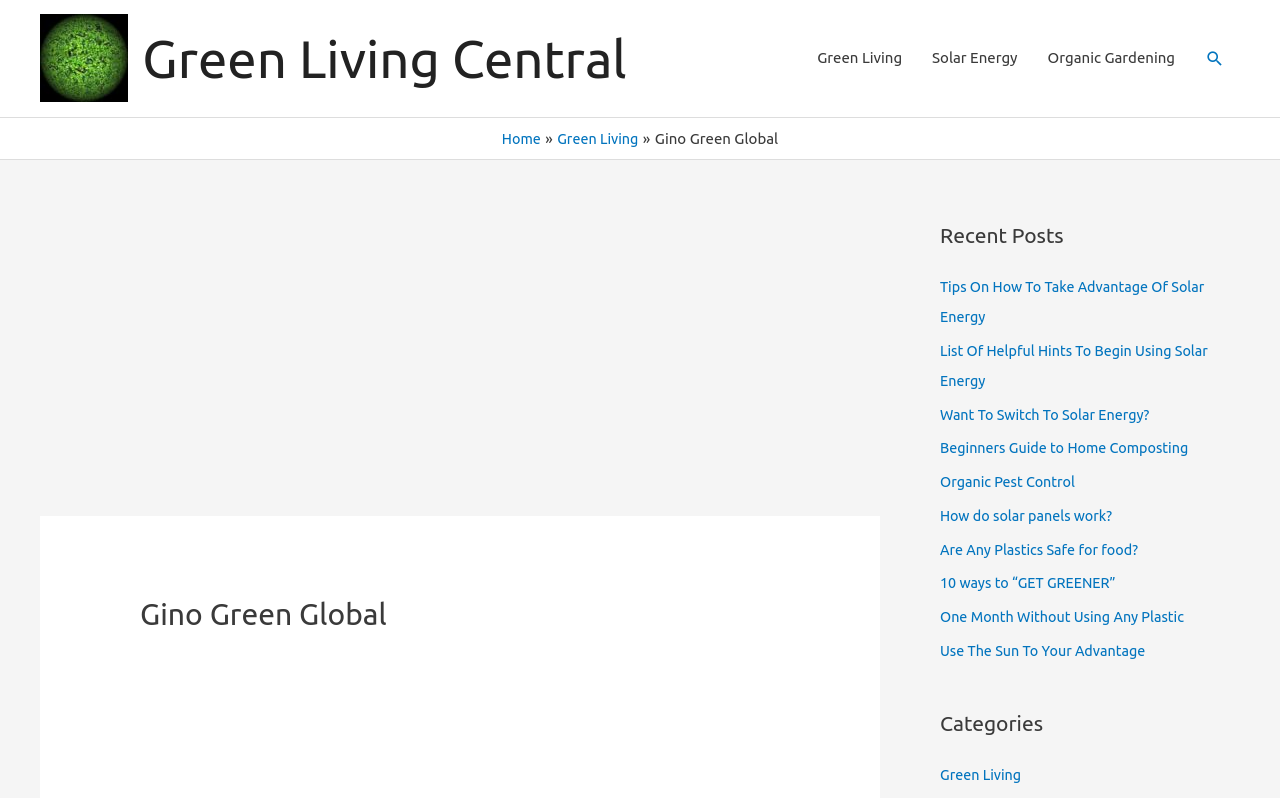What is the category of the last link in the Recent Posts section?
Could you please answer the question thoroughly and with as much detail as possible?

The last link in the Recent Posts section is '10 ways to “GET GREENER”', and it belongs to the category 'Green Living', which can be found in the Categories section.